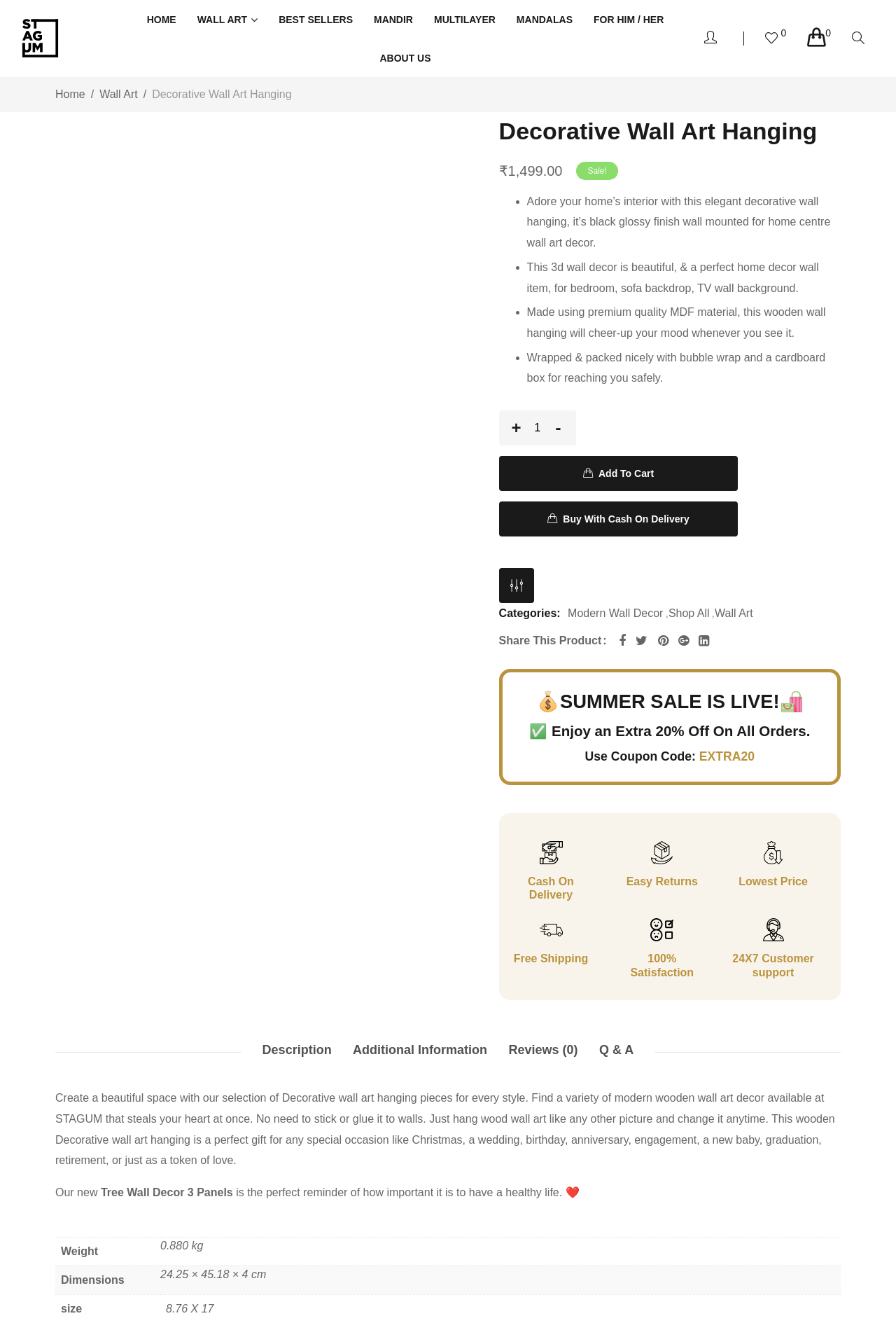Respond with a single word or phrase for the following question: 
What is the price of the product?

₹1,499.00